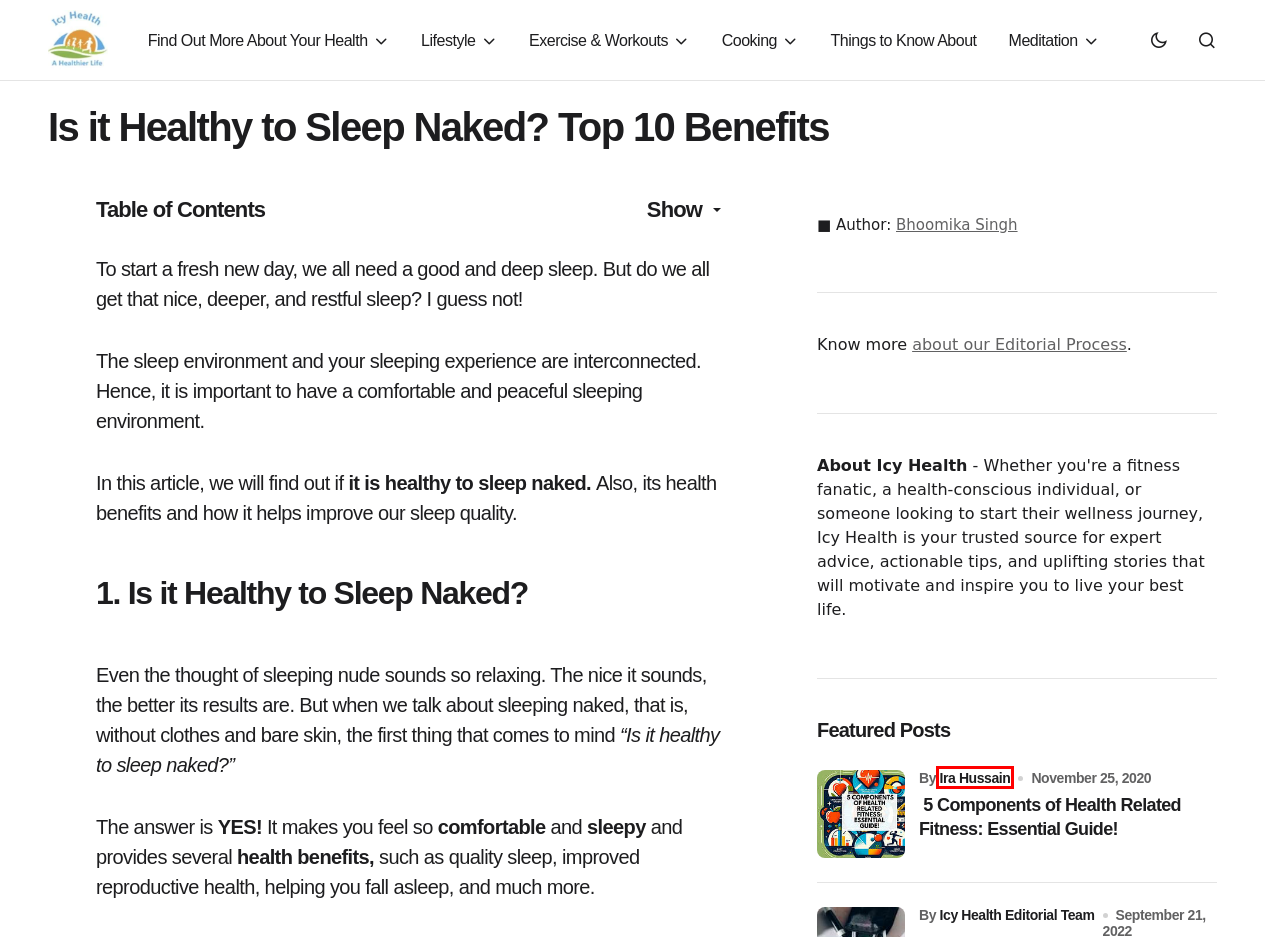Observe the screenshot of a webpage with a red bounding box around an element. Identify the webpage description that best fits the new page after the element inside the bounding box is clicked. The candidates are:
A. An Insight To Our Editorial Process  - Icy Health
B. Health & Medical - Icy Health
C. Women's Health - Icy Health
D. 5 Components Of Health Related Fitness: Essential Guide! - Icy Health
E. Icy Health - A Healthier Life
F. Icy Health Editorial Team – Icy Health
G. Ira Hussain – Icy Health
H. Bhoomika Singh – Icy Health

G